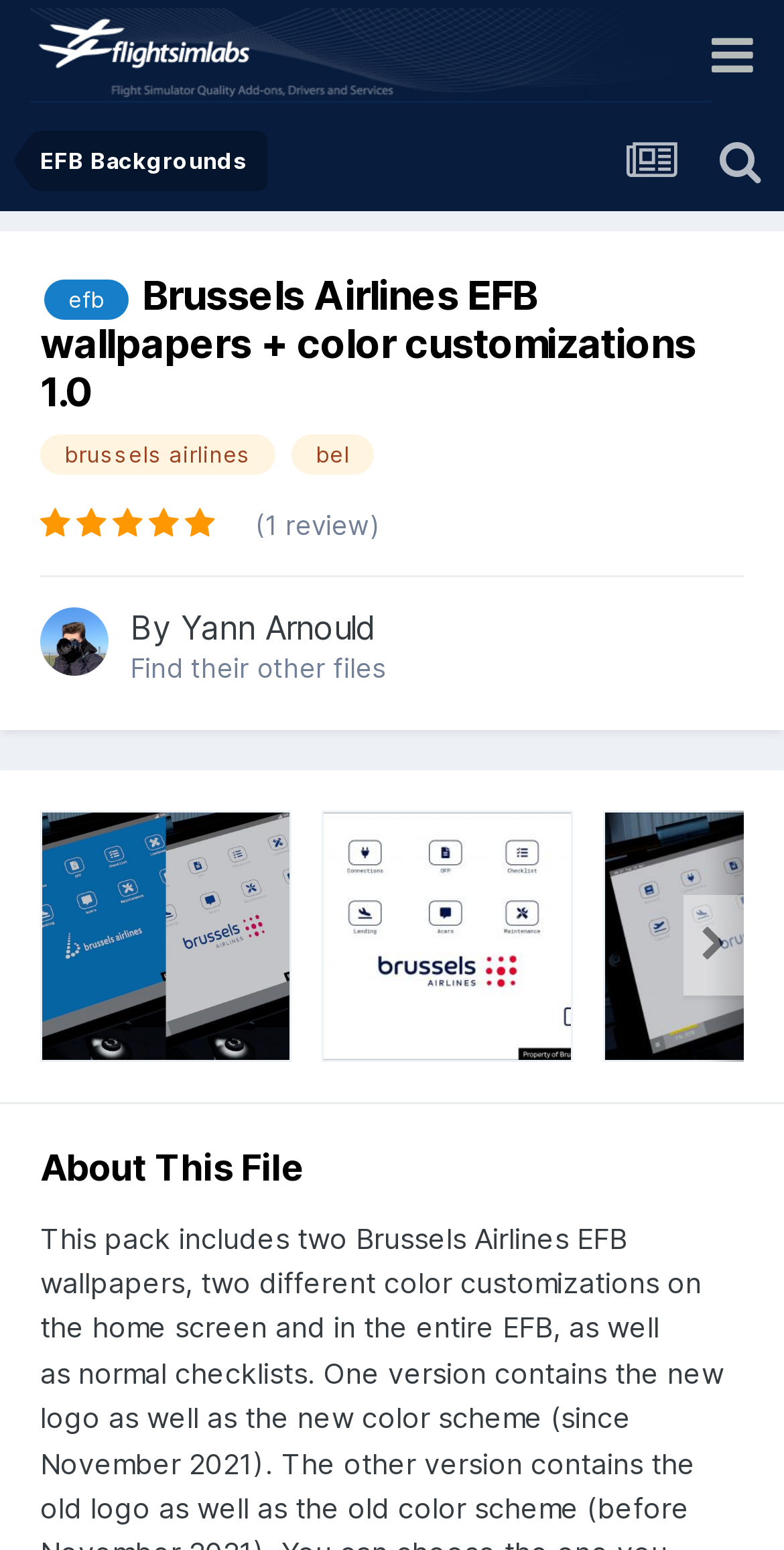What is the name of the file author?
Refer to the image and respond with a one-word or short-phrase answer.

Yann Arnould